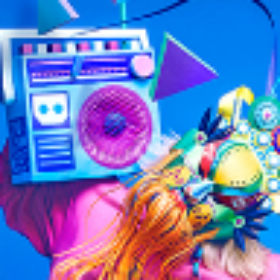What shapes surround the boombox?
Please answer the question with a detailed and comprehensive explanation.

According to the caption, various geometric shapes in striking colors, including purple triangles and whimsical accents, surround the boombox, contributing to the lively atmosphere.